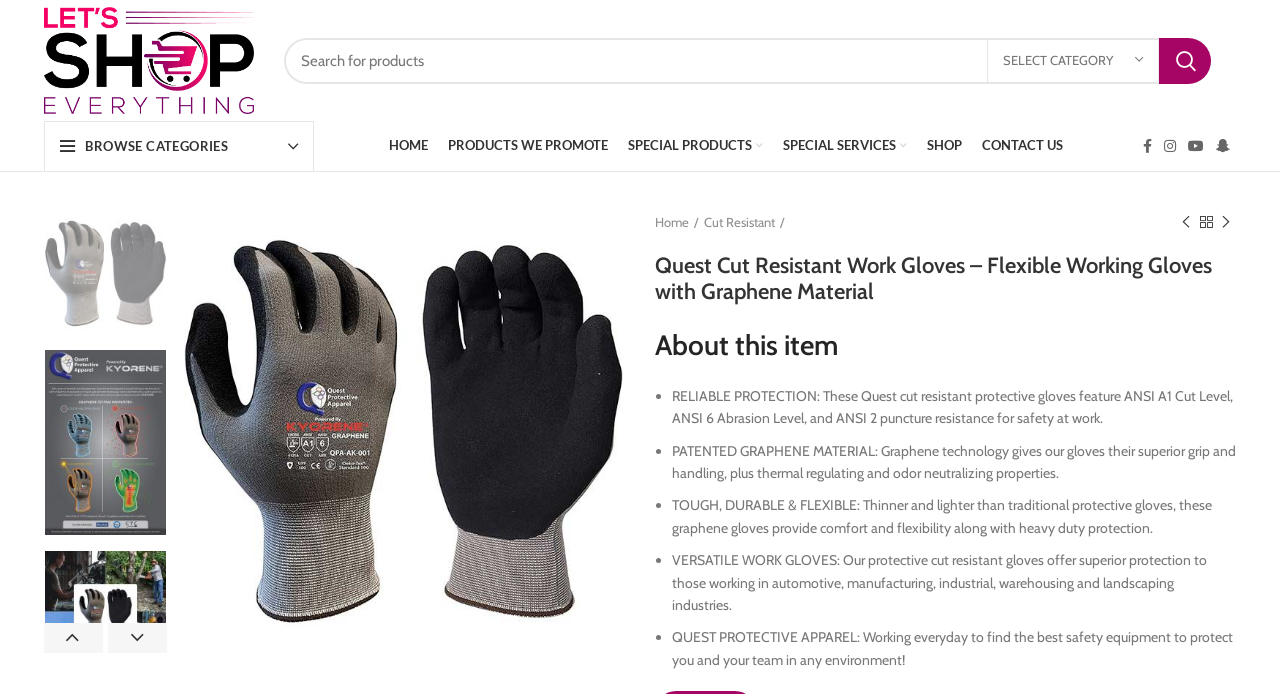Give the bounding box coordinates for the element described as: "Special Products".

[0.482, 0.182, 0.604, 0.239]